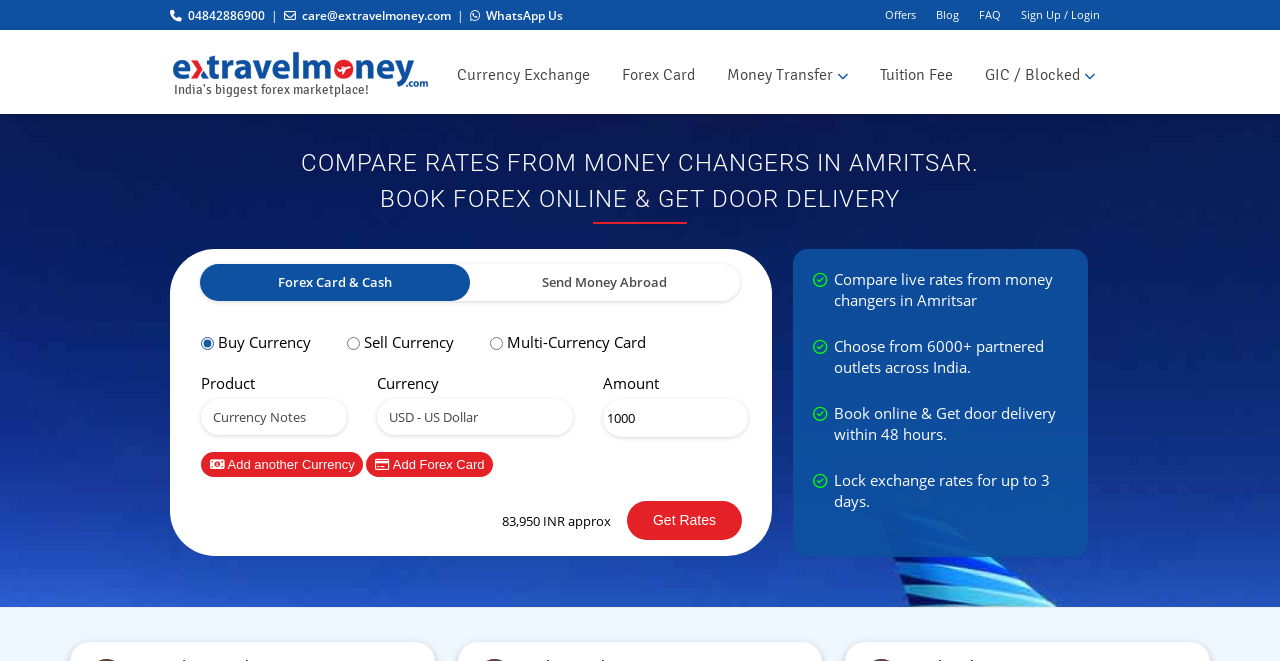Answer the question below with a single word or a brief phrase: 
What is the purpose of the 'Get Rates' button?

Compare live rates